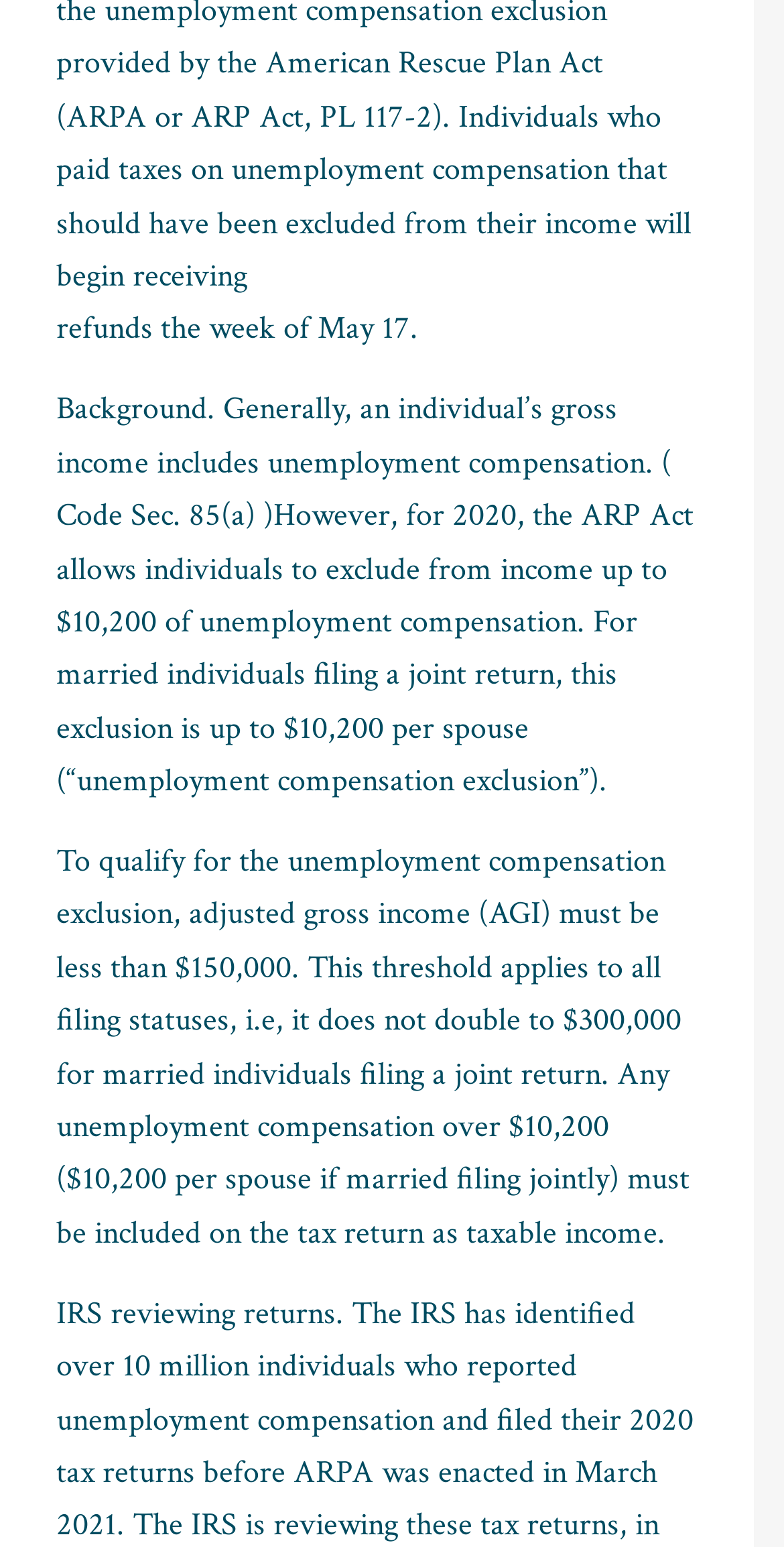Find the bounding box coordinates of the element to click in order to complete the given instruction: "Reply to a comment by Glenn Kocab."

None